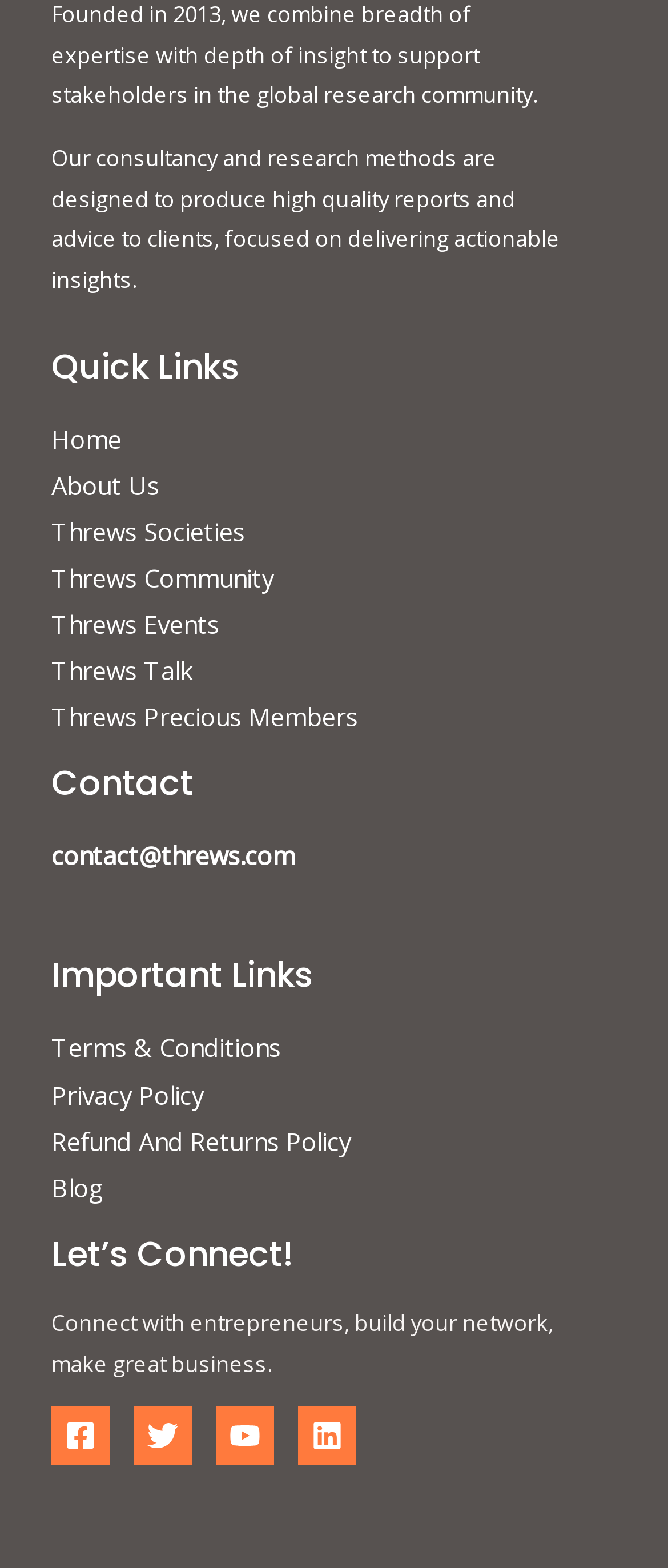Locate the bounding box coordinates of the clickable region to complete the following instruction: "Connect with Threws on Facebook."

[0.077, 0.897, 0.164, 0.934]